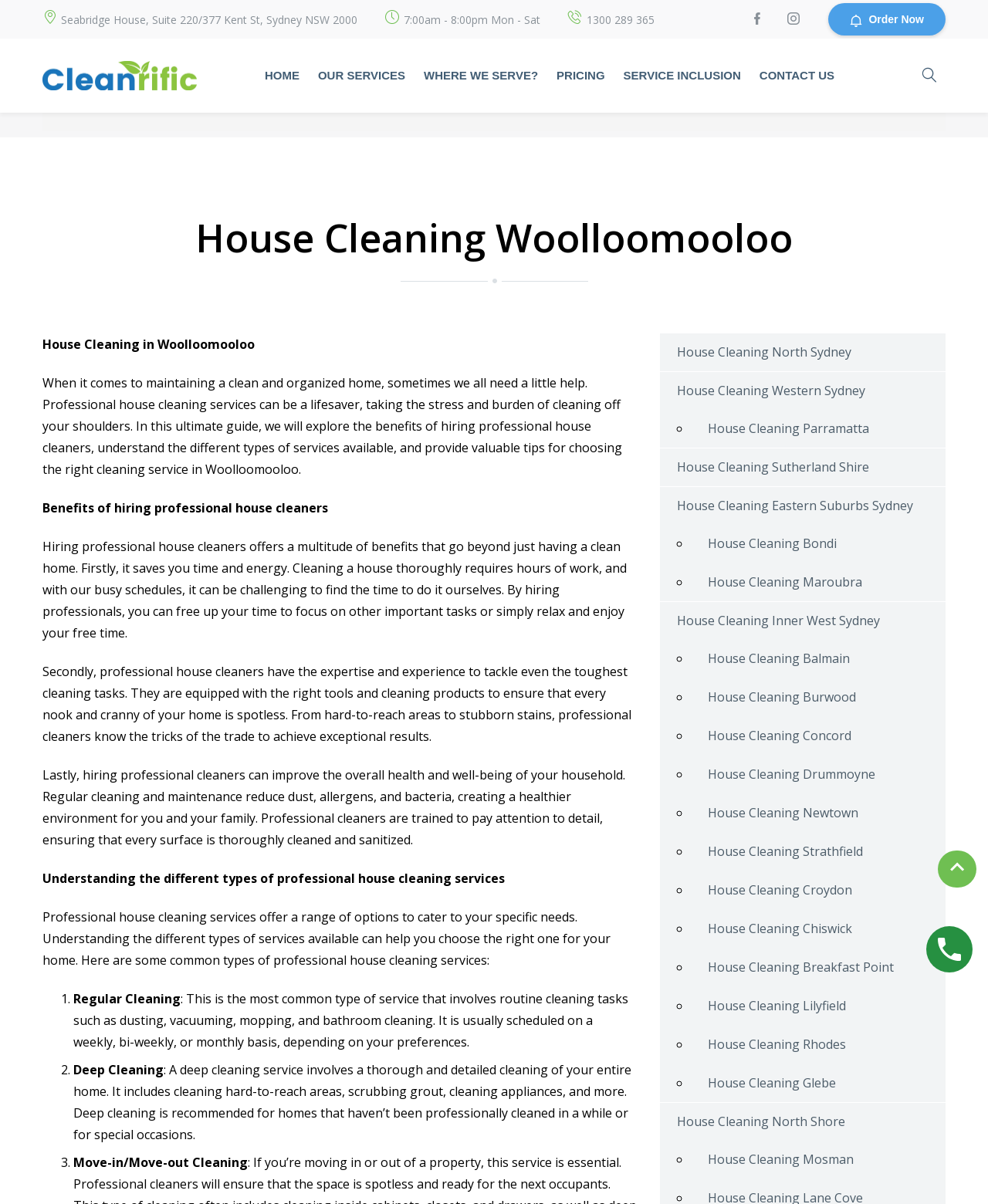In which areas does the company provide house cleaning services?
Using the image, elaborate on the answer with as much detail as possible.

I found the areas of service by looking at the links with text such as 'House Cleaning Eastern Suburbs Sydney', 'House Cleaning North Sydney', etc., which indicate the different areas where the company provides its services.